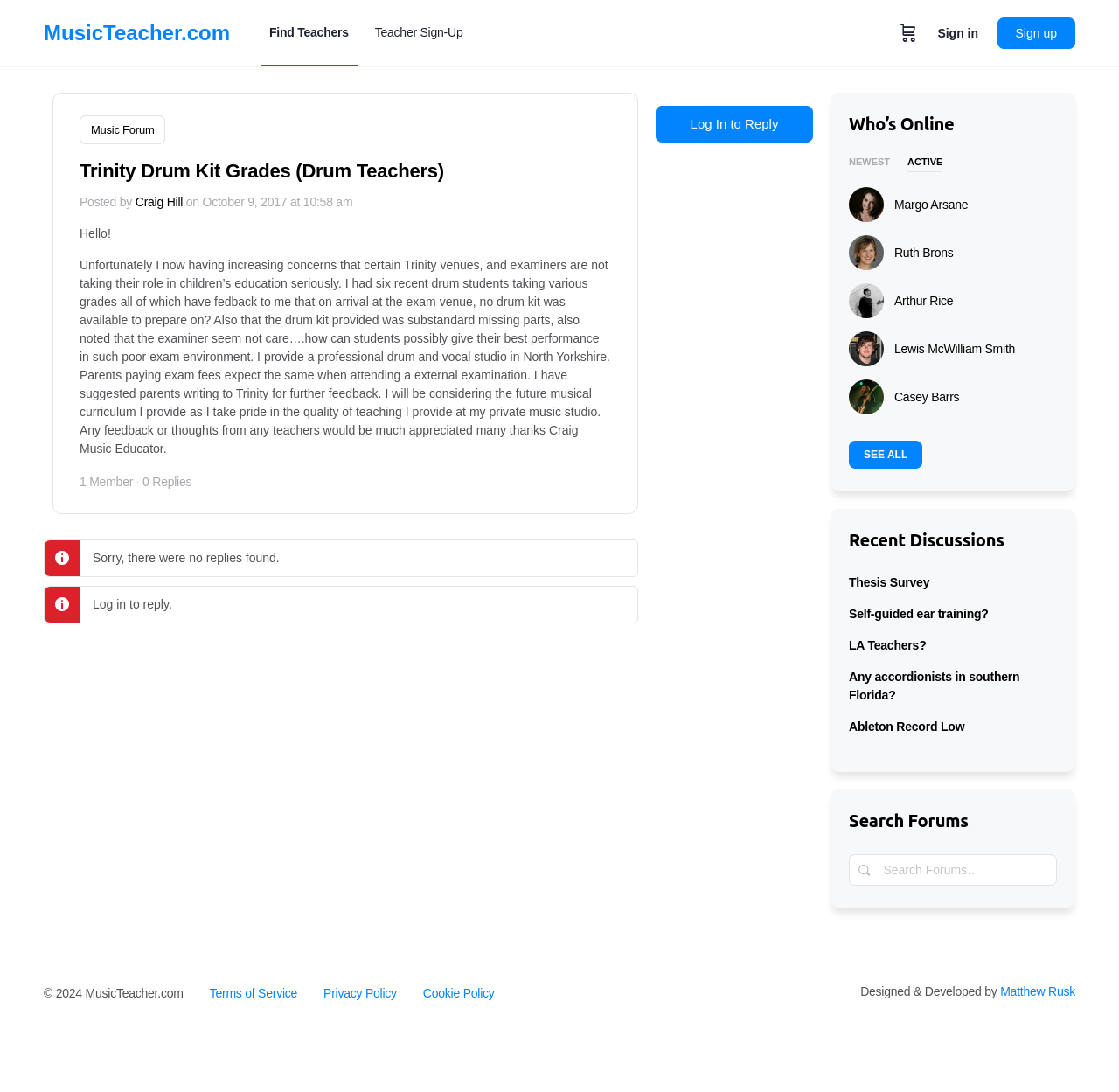Please identify the bounding box coordinates of the element I should click to complete this instruction: 'Search for a topic in the search bar'. The coordinates should be given as four float numbers between 0 and 1, like this: [left, top, right, bottom].

[0.759, 0.782, 0.945, 0.811]